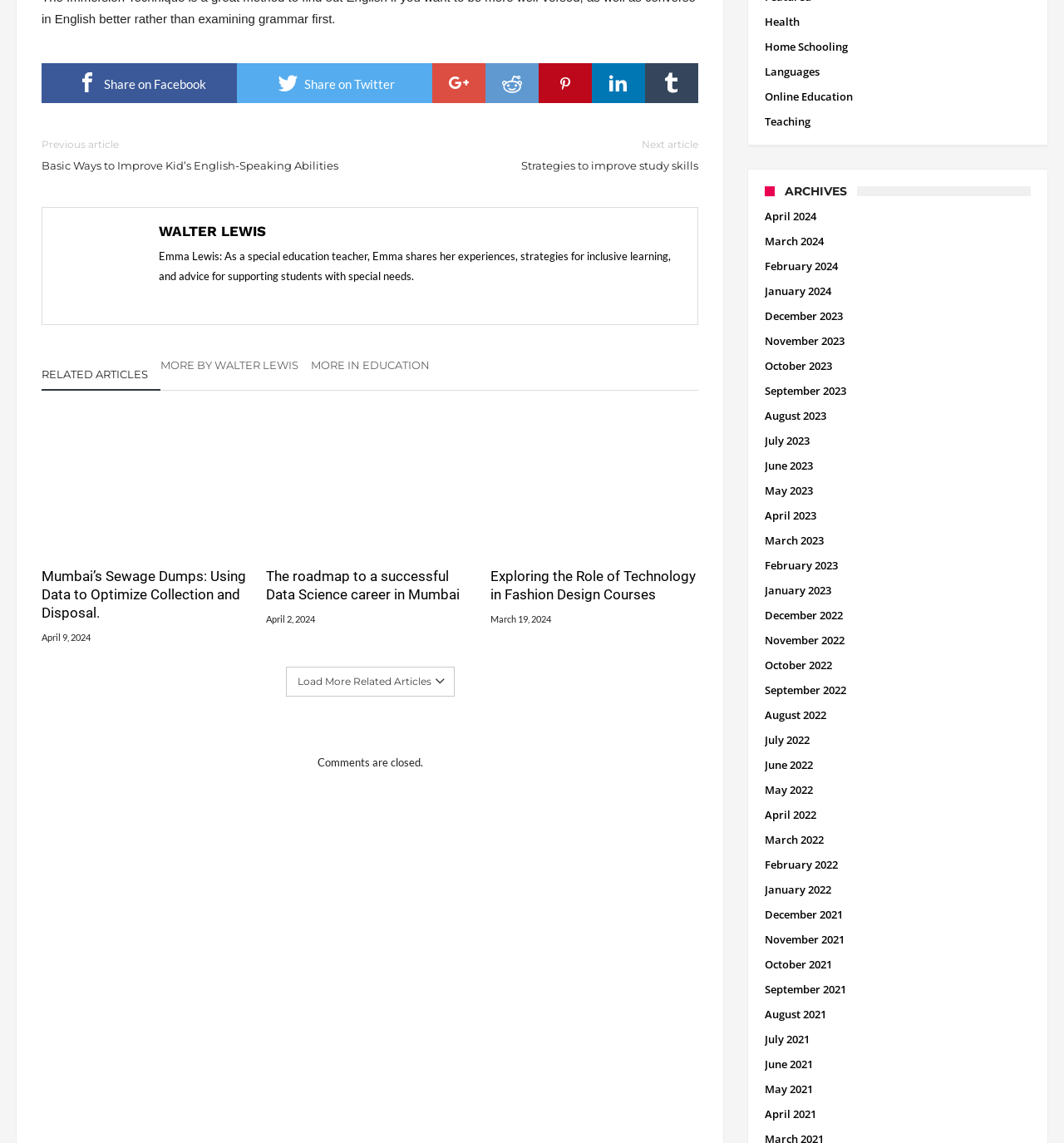Pinpoint the bounding box coordinates of the clickable element needed to complete the instruction: "Explore the roadmap to a successful Data Science career in Mumbai". The coordinates should be provided as four float numbers between 0 and 1: [left, top, right, bottom].

[0.25, 0.496, 0.445, 0.528]